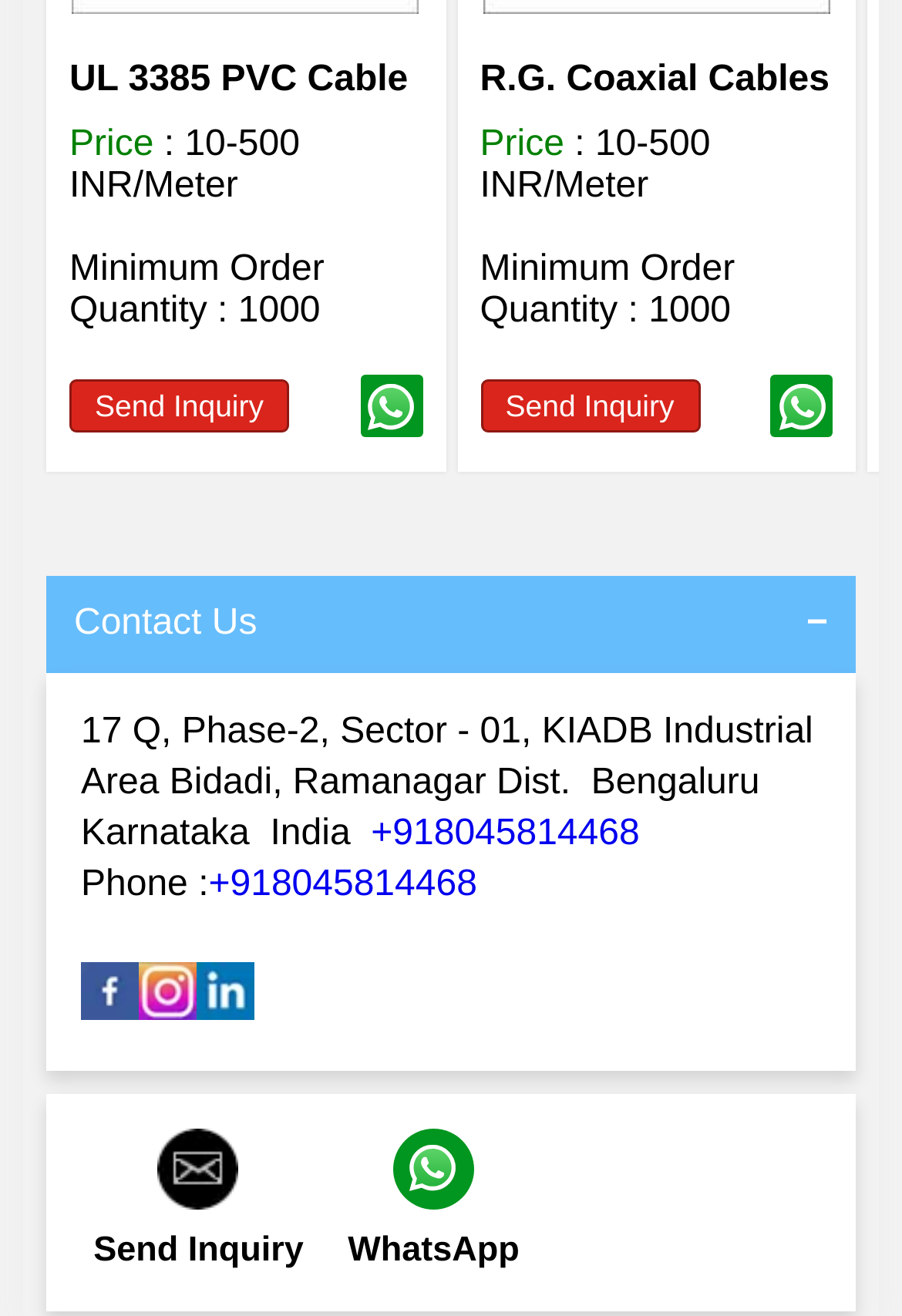Respond with a single word or phrase:
What is the phone number of the company?

+918045814468